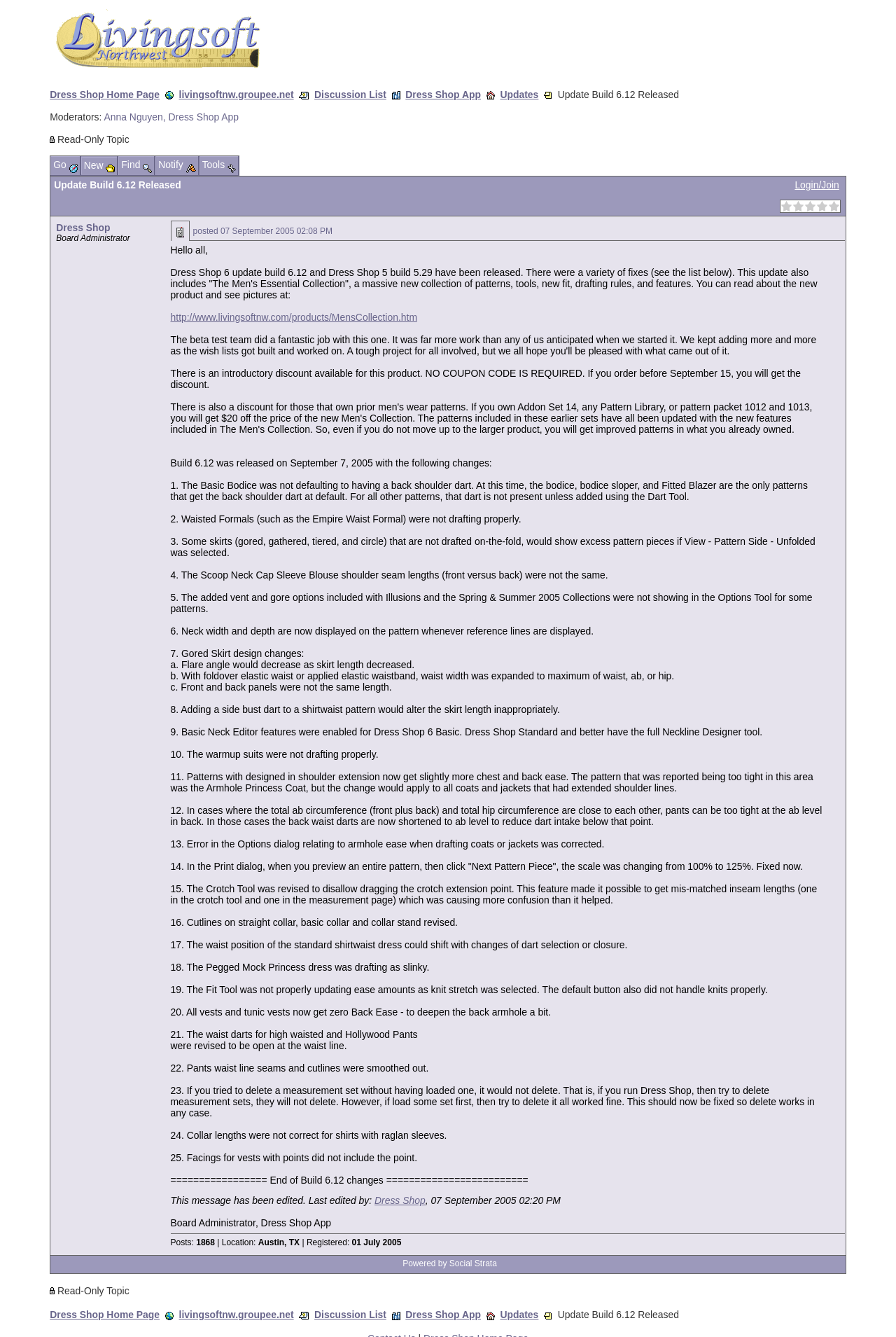Identify the bounding box coordinates of the element that should be clicked to fulfill this task: "Click on the 'Dress Shop' link". The coordinates should be provided as four float numbers between 0 and 1, i.e., [left, top, right, bottom].

[0.063, 0.166, 0.123, 0.174]